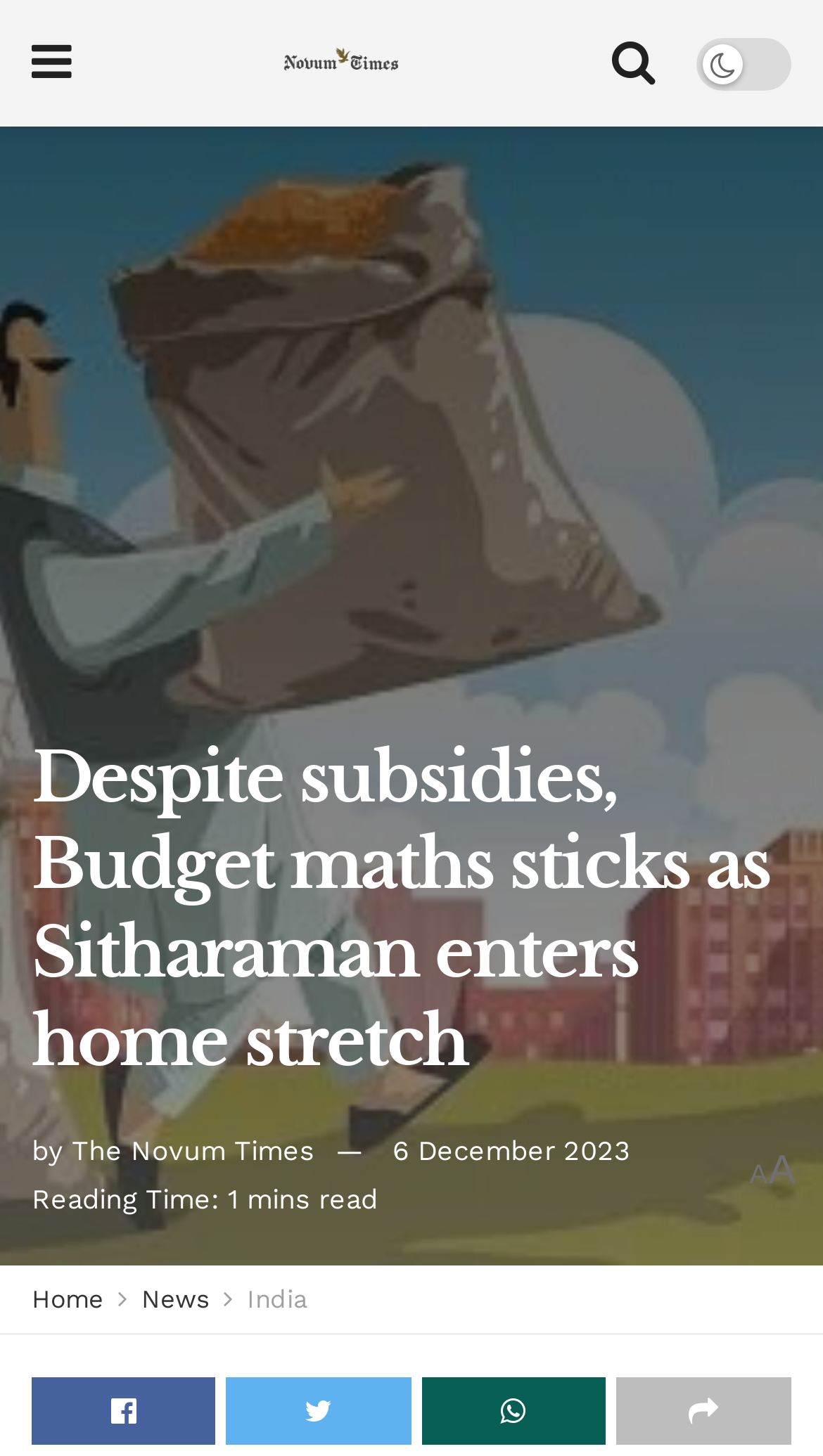Answer this question in one word or a short phrase: What is the position of the 'Home' link?

Top-left